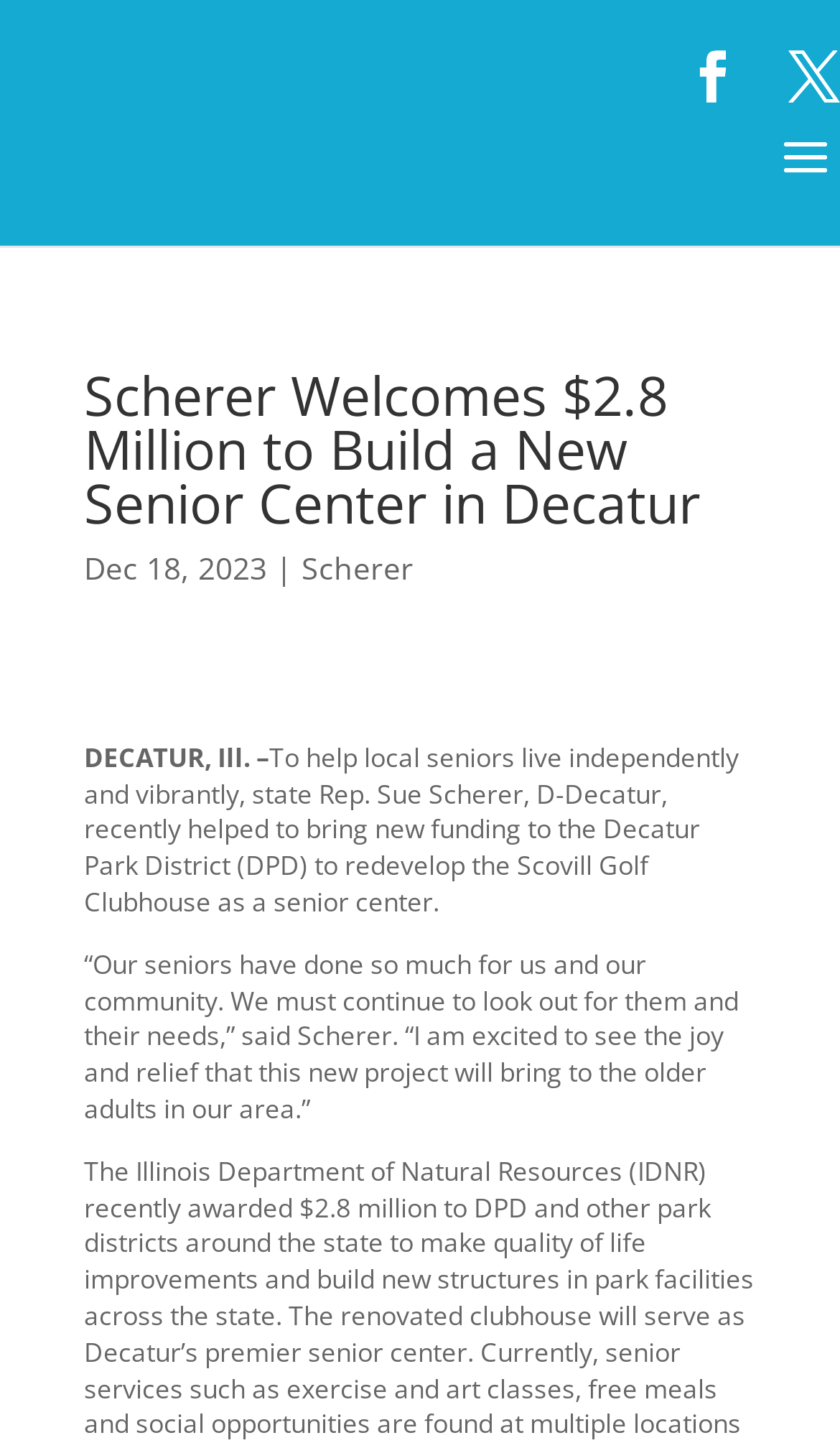Examine the screenshot and answer the question in as much detail as possible: What is being redeveloped as a senior center?

I found the text 'to redevelop the Scovill Golf Clubhouse as a senior center' in the StaticText element with bounding box coordinates [0.1, 0.51, 0.879, 0.635].